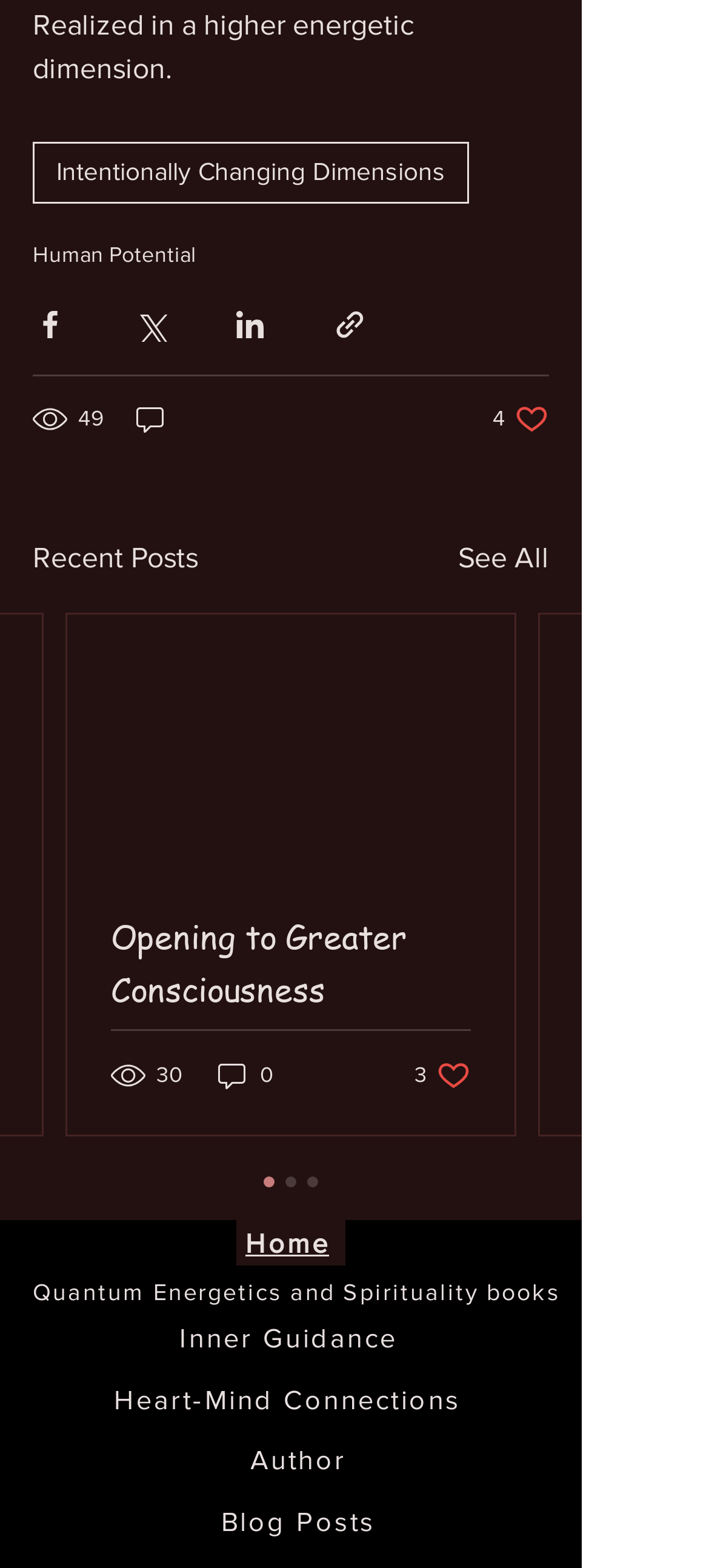Given the description of the UI element: "Opening to Greater Consciousness", predict the bounding box coordinates in the form of [left, top, right, bottom], with each value being a float between 0 and 1.

[0.156, 0.58, 0.664, 0.647]